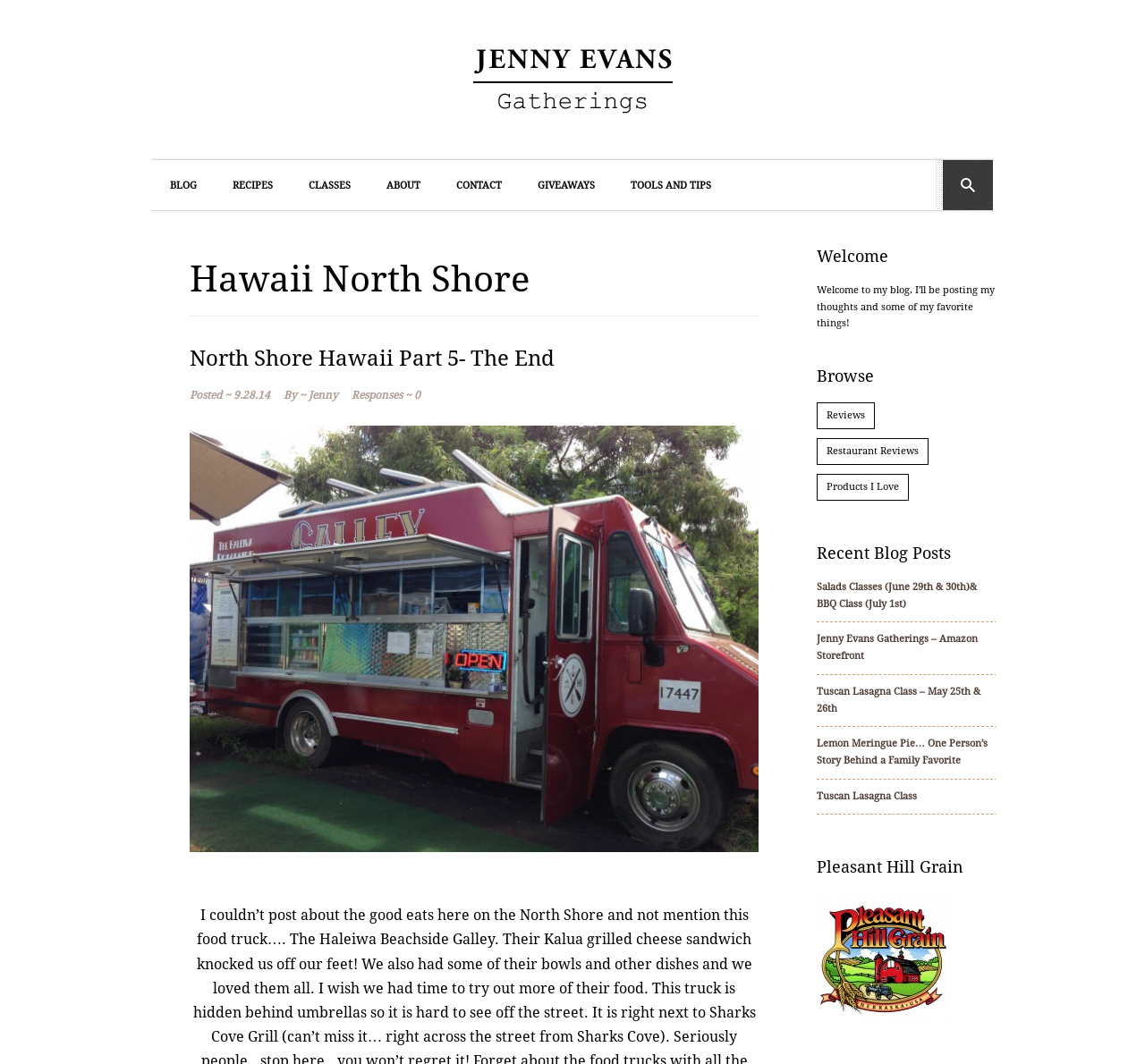Locate the UI element described as follows: "Classes". Return the bounding box coordinates as four float numbers between 0 and 1 in the order [left, top, right, bottom].

[0.254, 0.15, 0.322, 0.197]